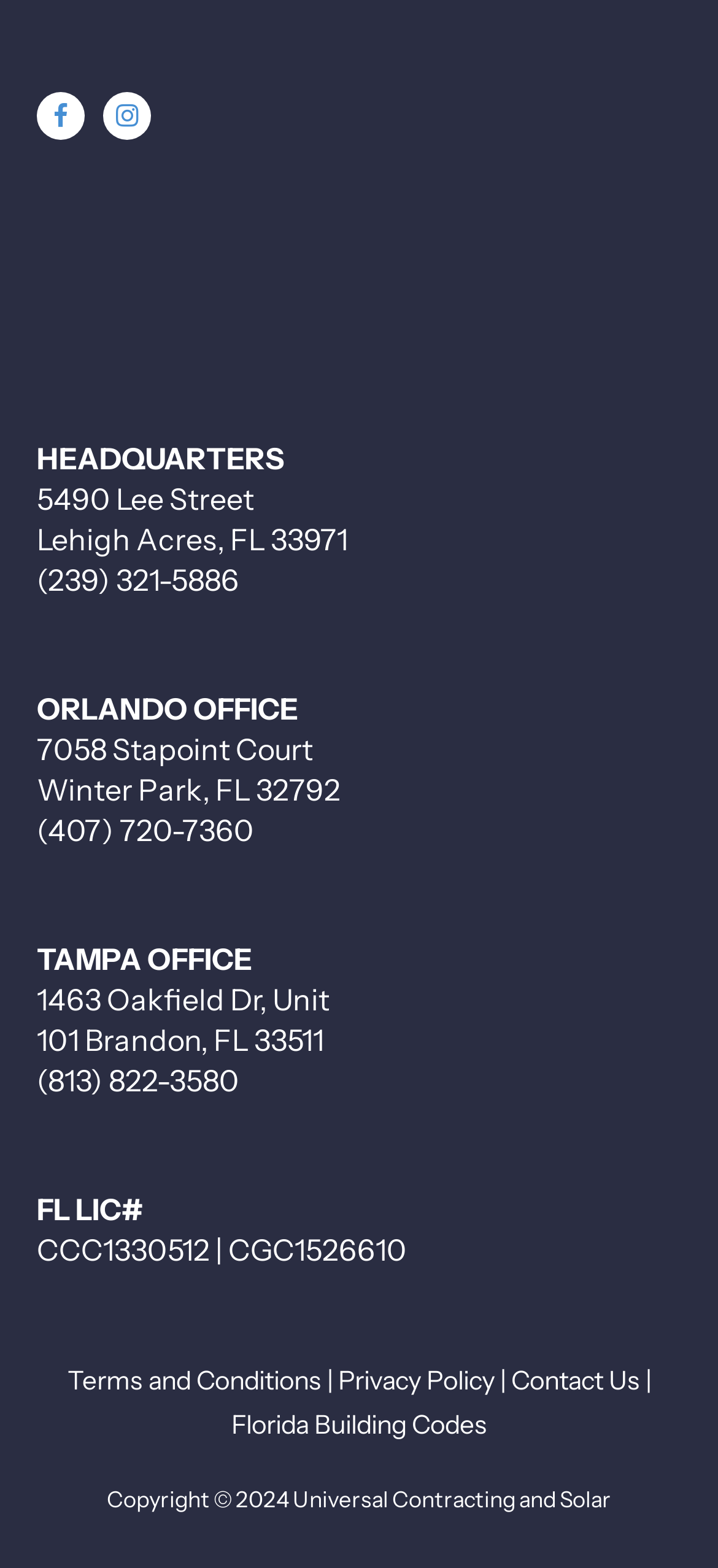Specify the bounding box coordinates of the region I need to click to perform the following instruction: "View Florida building codes". The coordinates must be four float numbers in the range of 0 to 1, i.e., [left, top, right, bottom].

[0.322, 0.898, 0.678, 0.919]